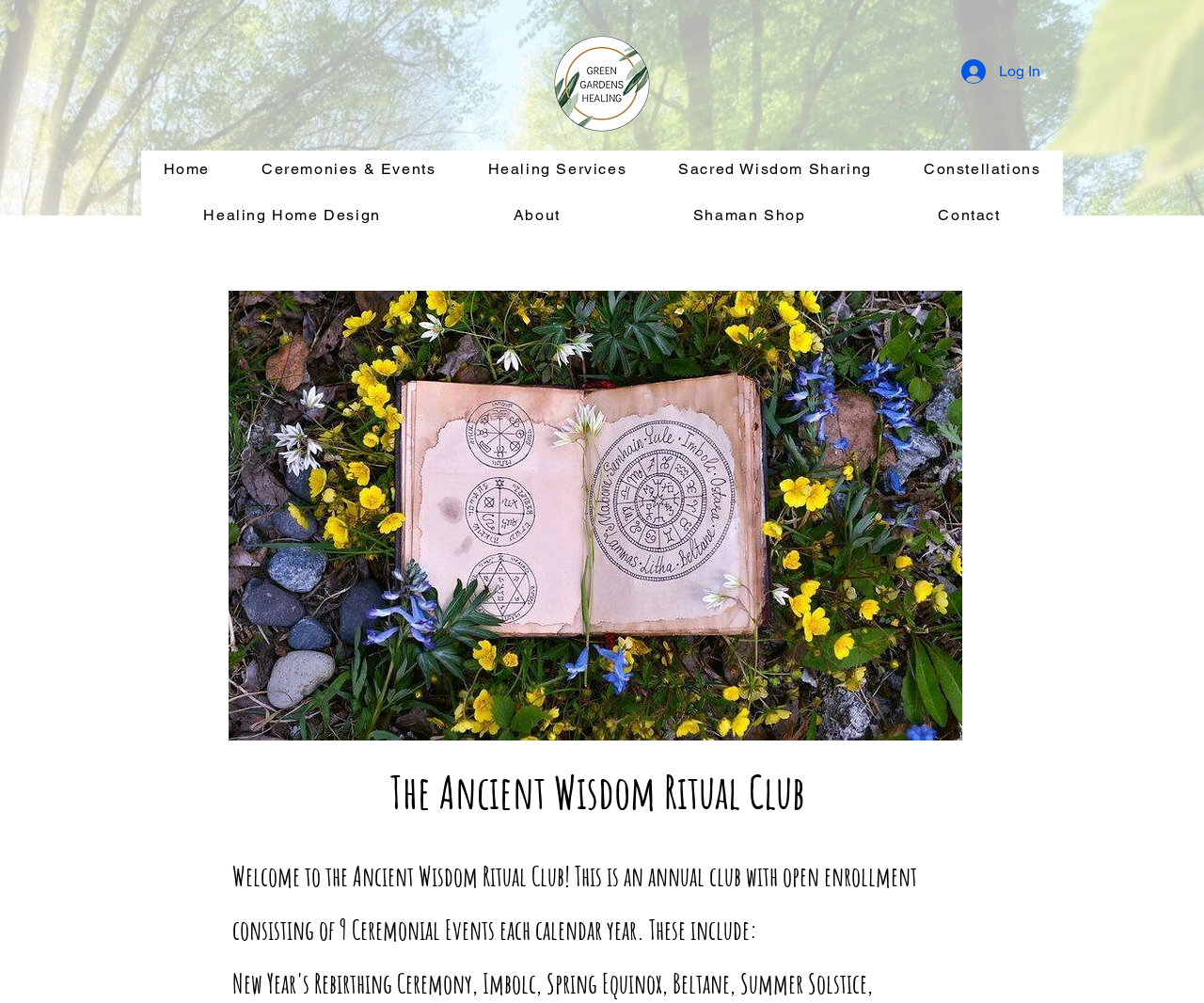Bounding box coordinates should be in the format (top-left x, top-left y, bottom-right x, bottom-right y) and all values should be floating point numbers between 0 and 1. Determine the bounding box coordinate for the UI element described as: Ceremonies & Events

[0.199, 0.15, 0.38, 0.189]